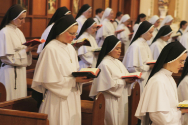What are the nuns holding?
Give a detailed and exhaustive answer to the question.

According to the caption, the nuns are 'holding open books, likely scripture or prayer books', suggesting that they are engaged in a devotional or spiritual activity.